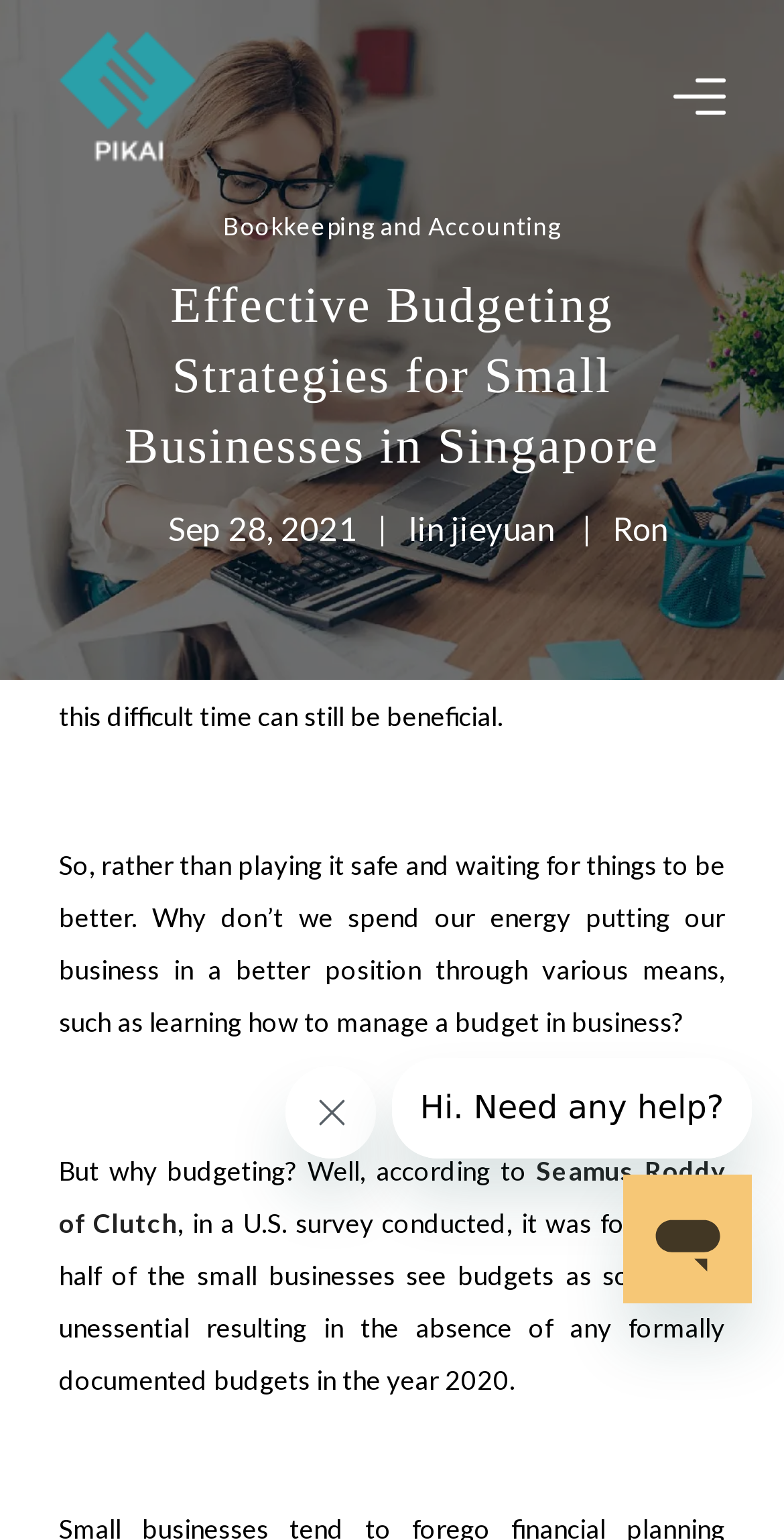Describe in detail what you see on the webpage.

The webpage is about effective budgeting strategies for small businesses in Singapore. At the top left, there is a logo of Pikai SG, accompanied by a link to the website. On the top right, there is a menu link. Below the logo, there is a heading that reads "Effective Budgeting Strategies for Small Businesses in Singapore". 

Underneath the heading, there are three lines of text, indicating the date "Sep 28, 2021", the author "lin jieyuan", and another name "Ron". 

To the right of the date and author information, there are four social media links to share the content on Facebook, Twitter, Pinterest, and LinkedIn. 

The main content of the webpage is a long article that discusses the importance of budgeting for small businesses. The article starts by highlighting the challenges faced by SMEs in Singapore and how some businesses have managed to thrive despite these challenges. It then emphasizes the need for budgeting and cites a survey that found many small businesses do not have a formally documented budget. 

At the bottom of the page, there are three iframes, one for closing a message, one for a message from the company, and one for launching a messaging window.